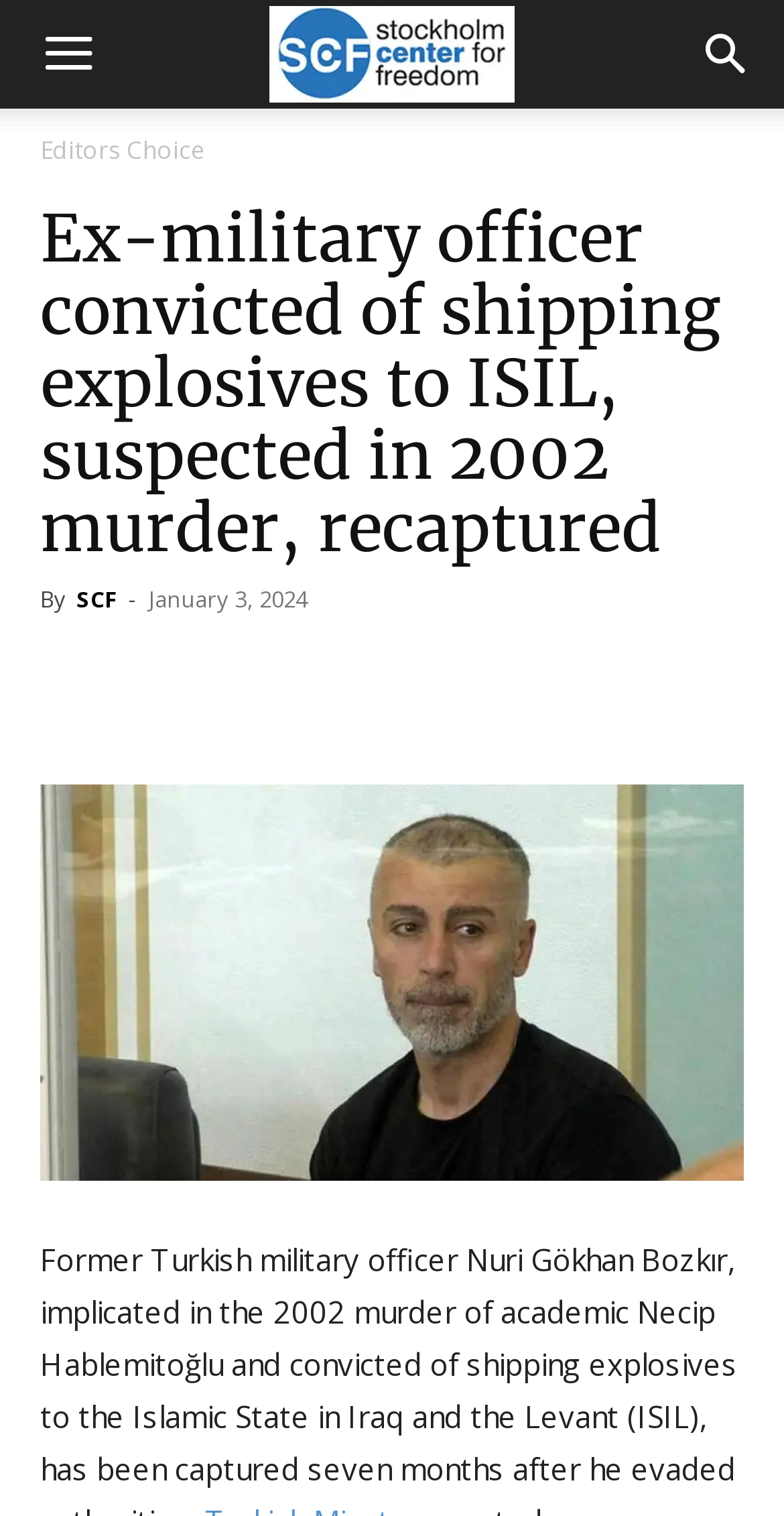How many social media links are there?
Could you give a comprehensive explanation in response to this question?

I counted the number of link elements with Unicode characters, which are typically used to represent social media icons. There are 6 such links.